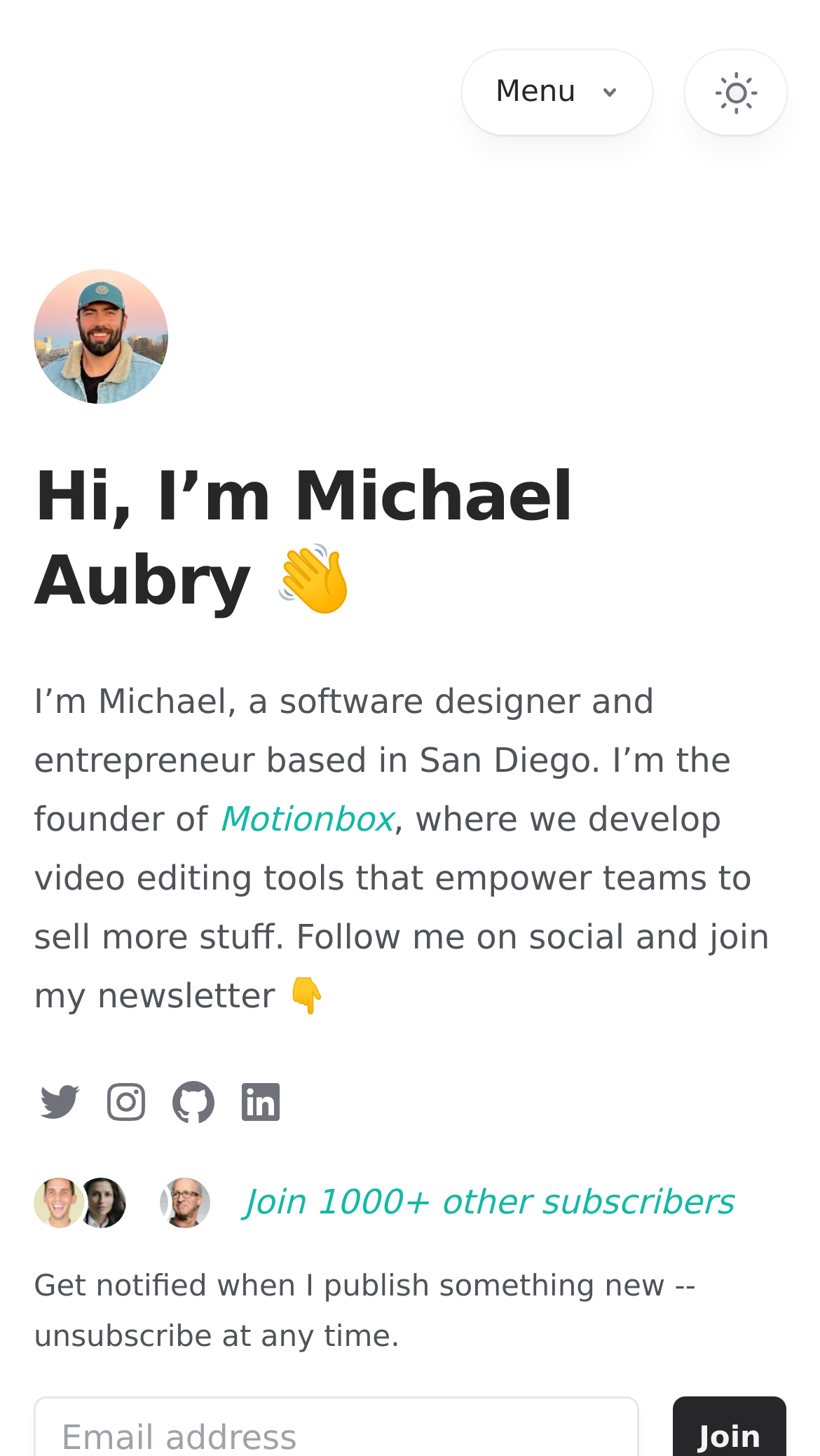Refer to the image and provide an in-depth answer to the question: 
What is the founder of?

By reading the text 'I’m the founder of Motionbox, where we develop video sales solutions that empower teams to sell more stuff, faster.' on the webpage, we can determine that Michael is the founder of Motionbox.